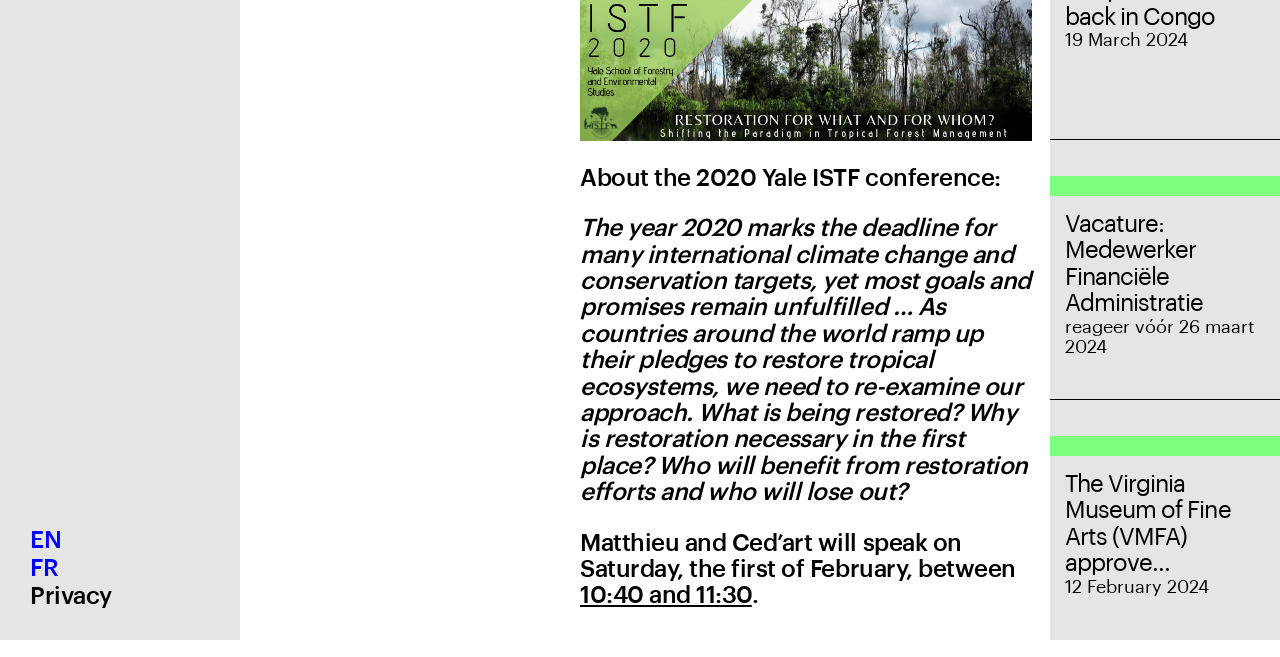Given the element description, predict the bounding box coordinates in the format (top-left x, top-left y, bottom-right x, bottom-right y), using floating point numbers between 0 and 1: FR

[0.023, 0.846, 0.045, 0.883]